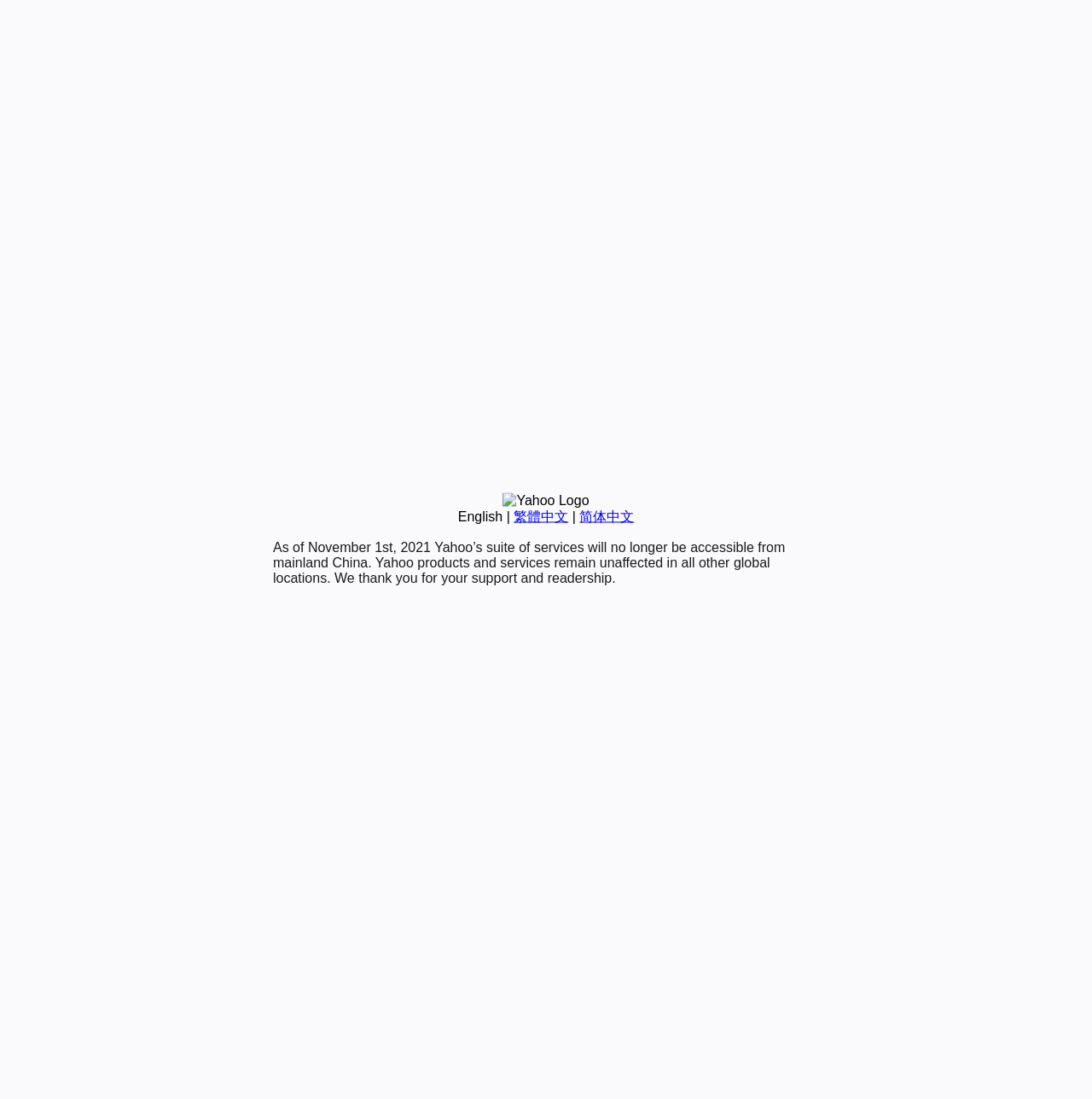Provide the bounding box coordinates of the HTML element this sentence describes: "More". The bounding box coordinates consist of four float numbers between 0 and 1, i.e., [left, top, right, bottom].

None